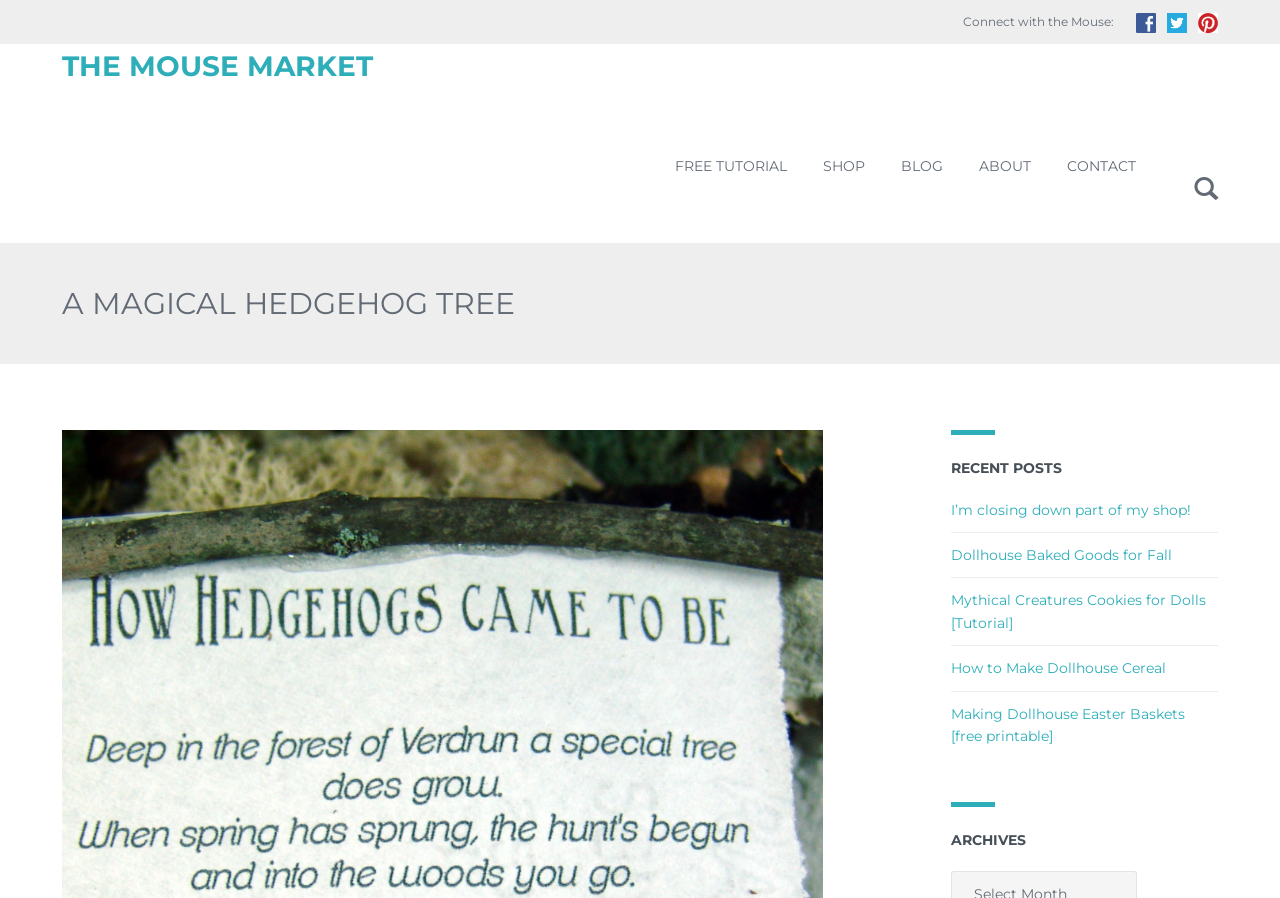Can you find and provide the title of the webpage?

A MAGICAL HEDGEHOG TREE